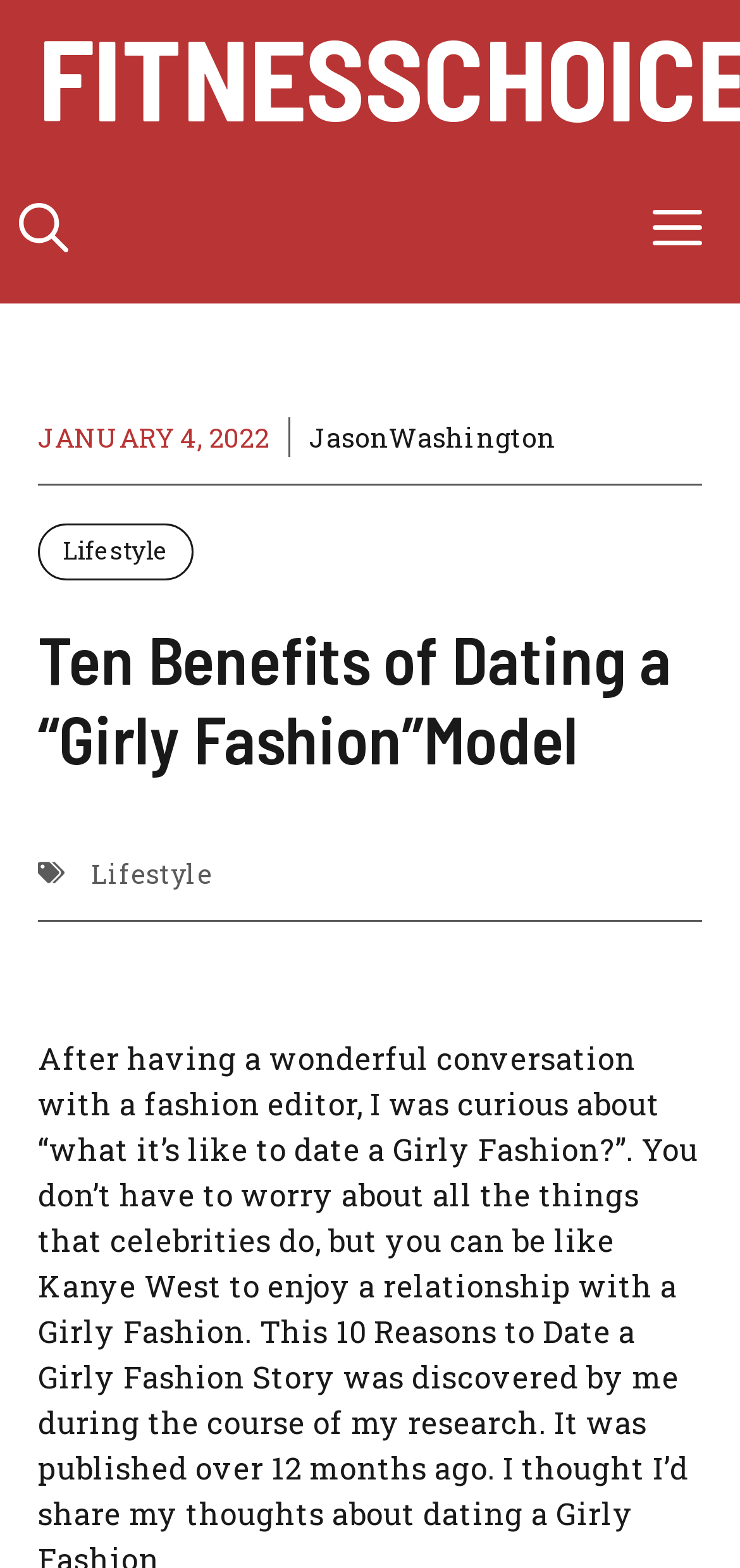What is the purpose of the button in the top-right corner?
Give a comprehensive and detailed explanation for the question.

I found the purpose of the button by looking at the button element located in the top-right corner of the page. The text 'Open search' is displayed in this element, indicating that clicking this button will open a search function.